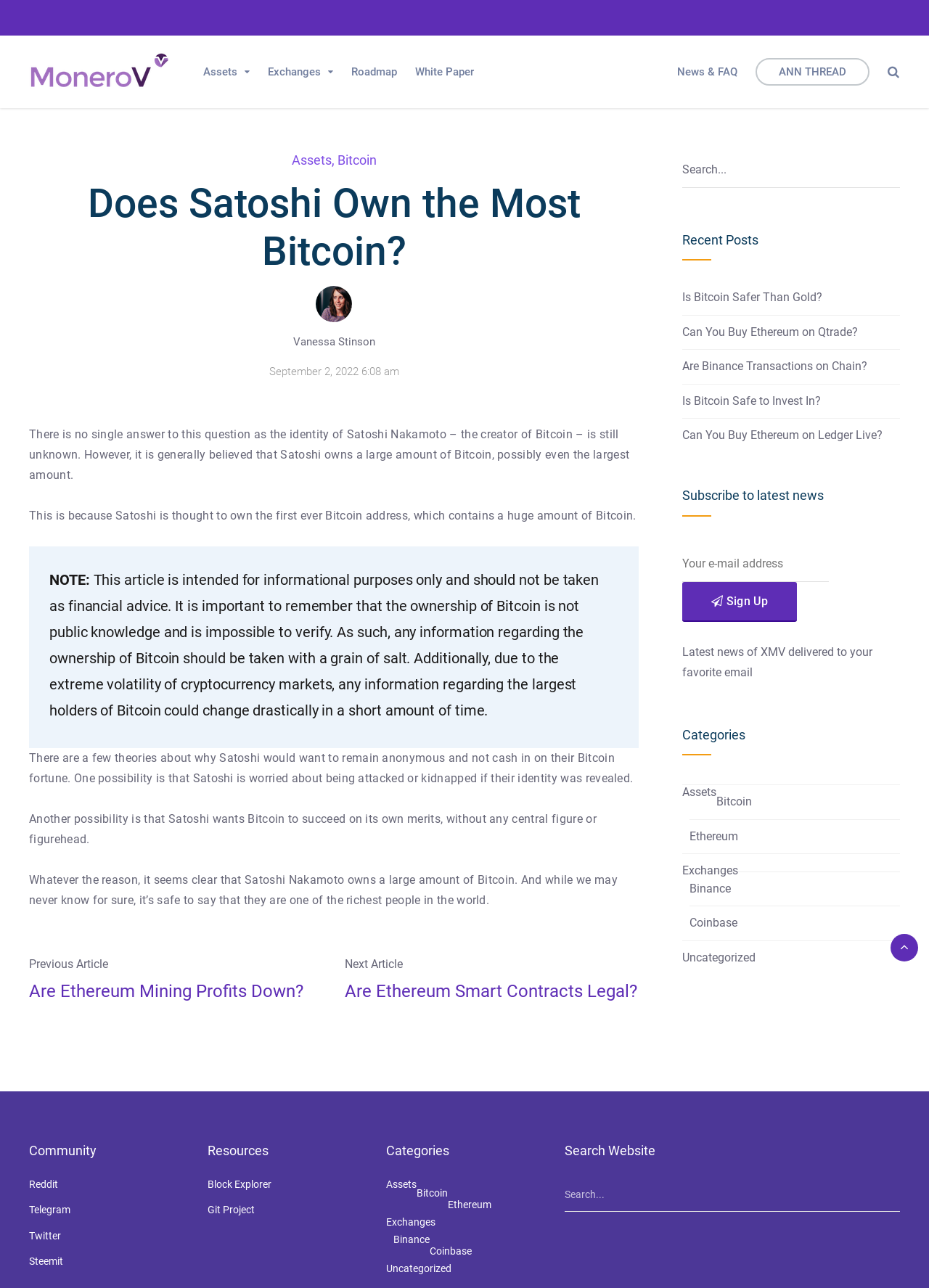Identify the bounding box for the element characterized by the following description: "Are Ethereum Mining Profits Down?".

[0.031, 0.76, 0.348, 0.78]